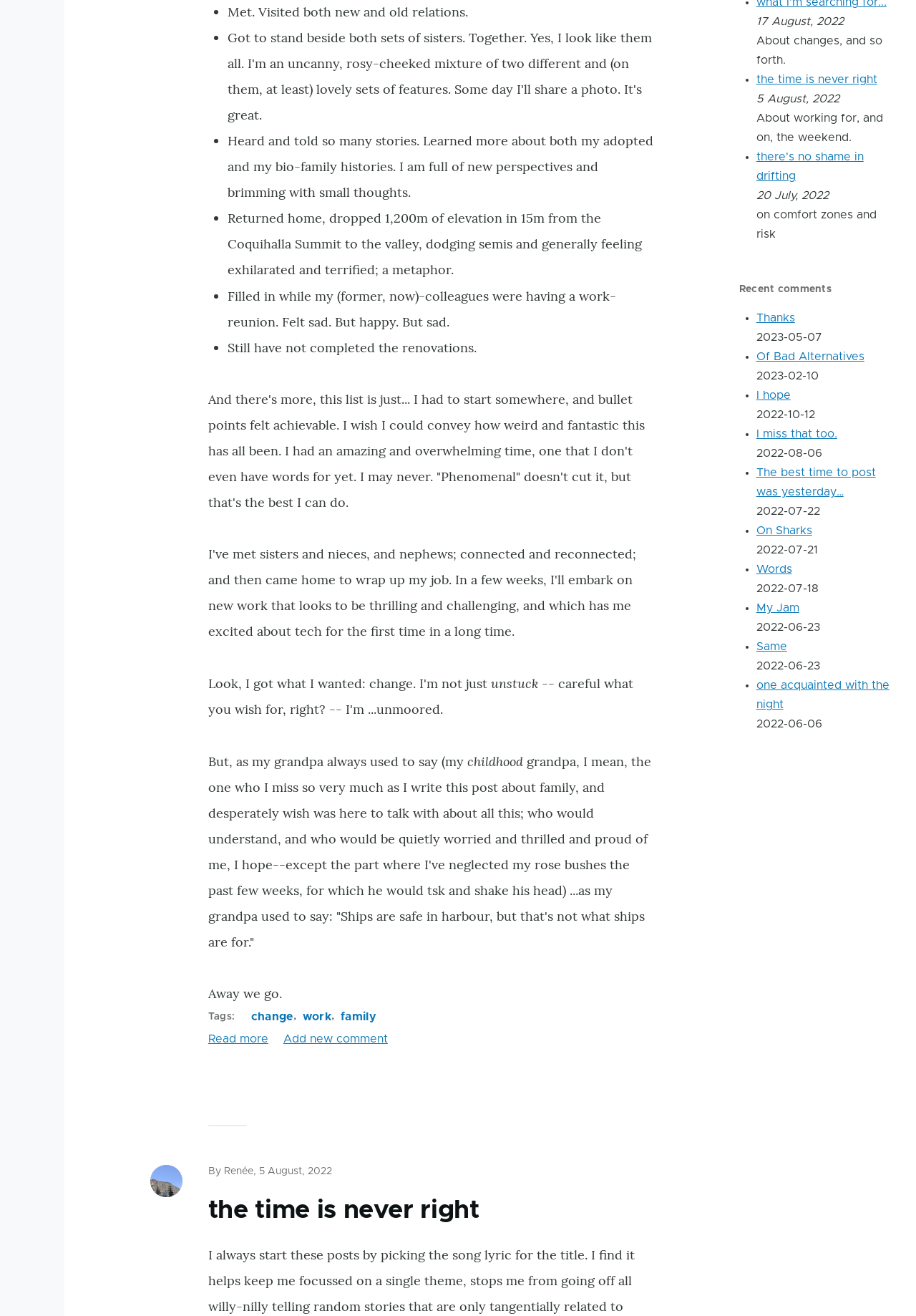Kindly determine the bounding box coordinates for the area that needs to be clicked to execute this instruction: "Click on the 'Add new comment' link".

[0.309, 0.785, 0.423, 0.794]